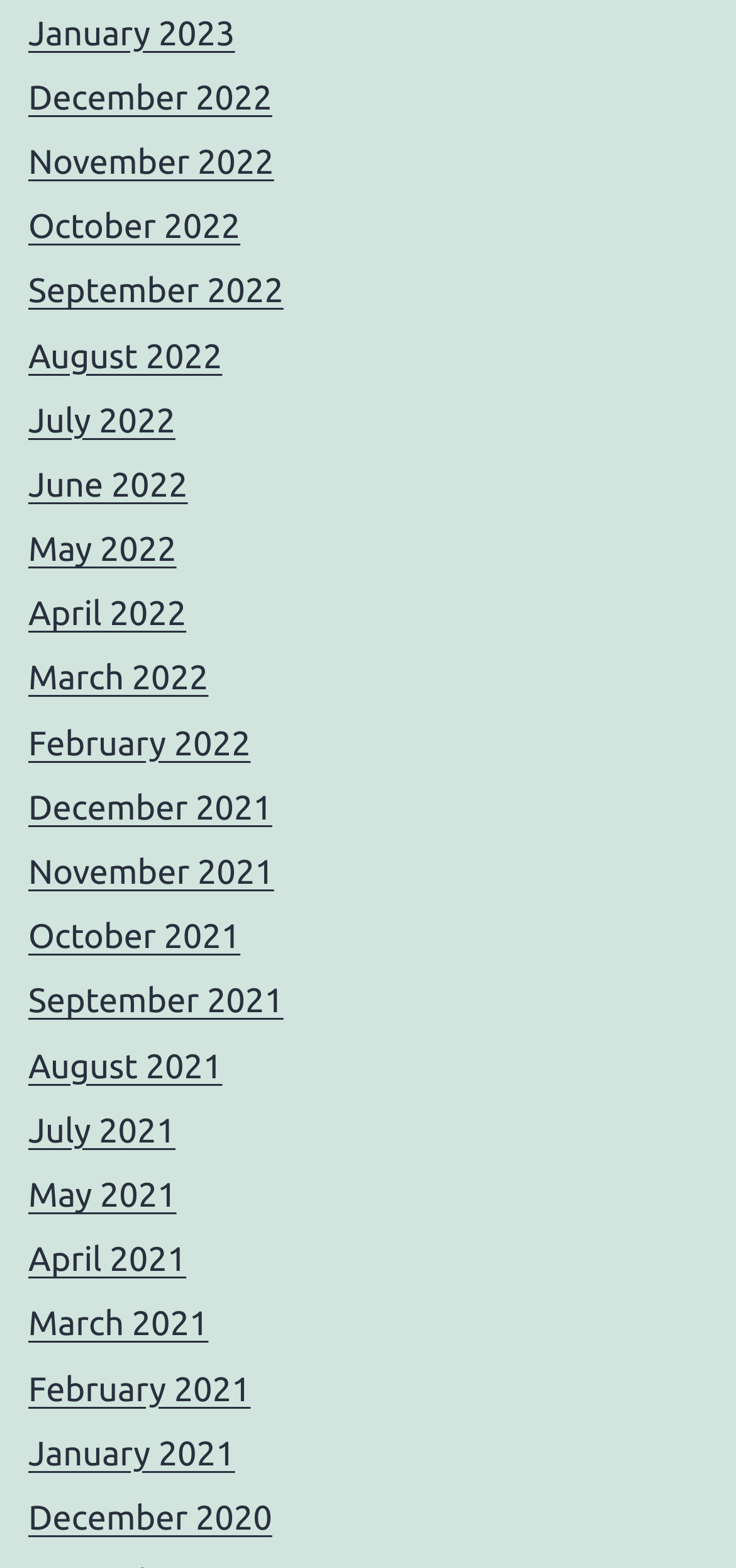Can you give a comprehensive explanation to the question given the content of the image?
What is the earliest month listed on the webpage?

I examined the link elements on the webpage and found the earliest month listed is December 2020, which is located at the bottom of the list.